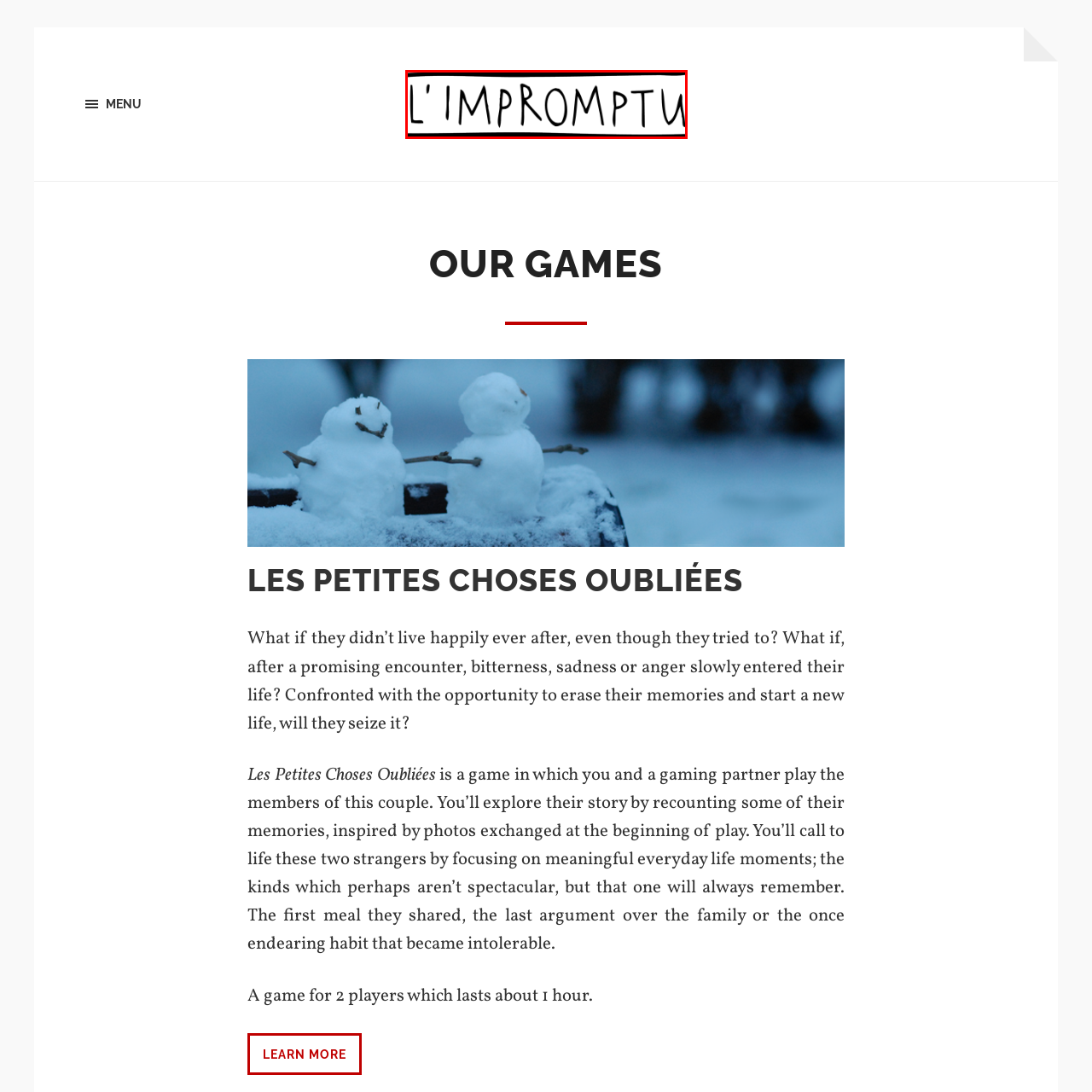Generate a detailed explanation of the image that is highlighted by the red box.

The image features the title "L'Impromptu" prominently displayed in a stylized, handwritten font. The text is centered within a rectangular frame that enhances its visual appeal, suggesting an inviting and creative atmosphere. This title is associated with a gaming experience that emphasizes spontaneity and unexpected storytelling. It serves as a focal point on the webpage, likely drawing attention to a unique interactive game designed for two players, where the narrative unfolds through shared memories. The overall aesthetic evokes a sense of warmth and intimacy, setting the tone for an engaging and personal gaming journey.